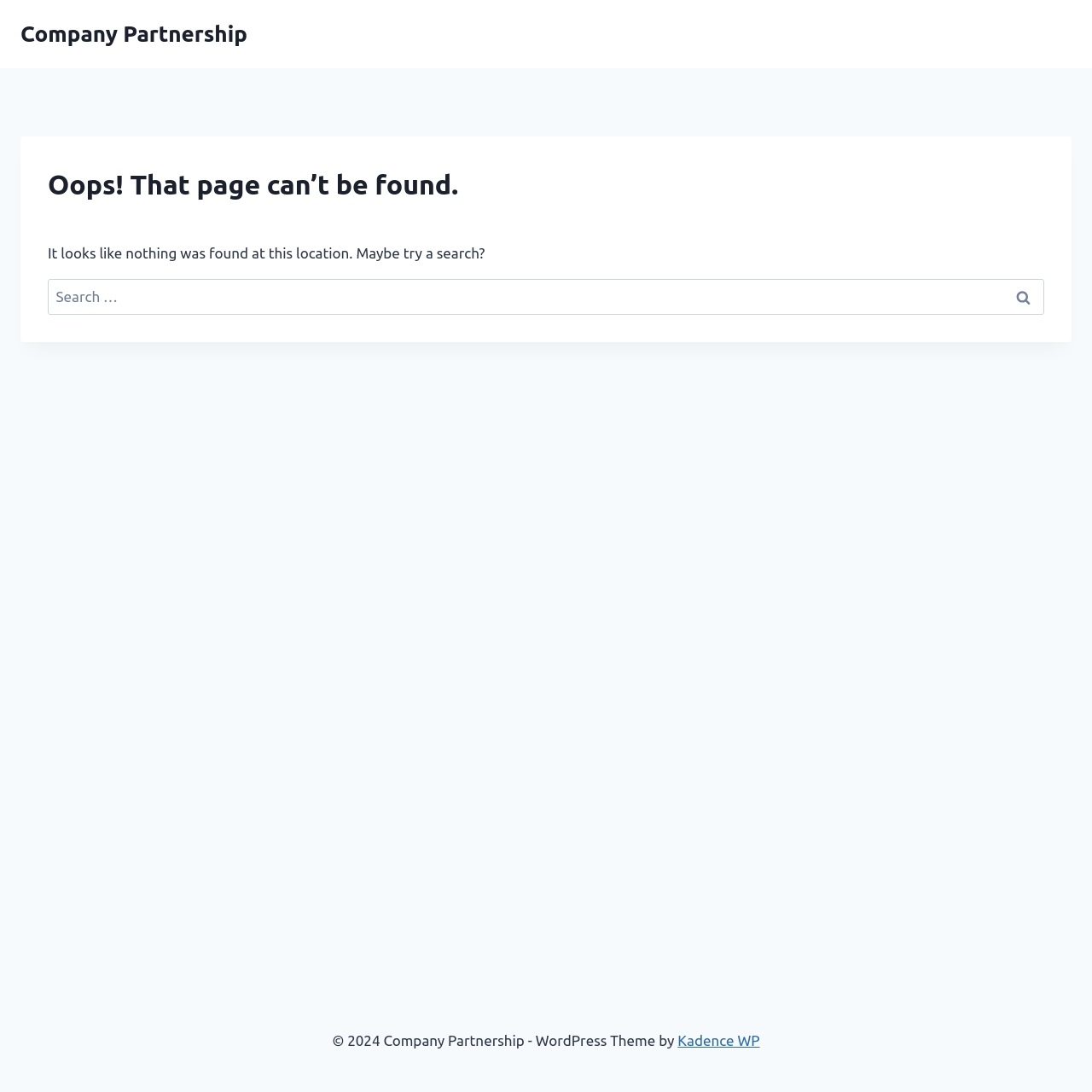What is the copyright year of the website?
Based on the image, give a one-word or short phrase answer.

2024